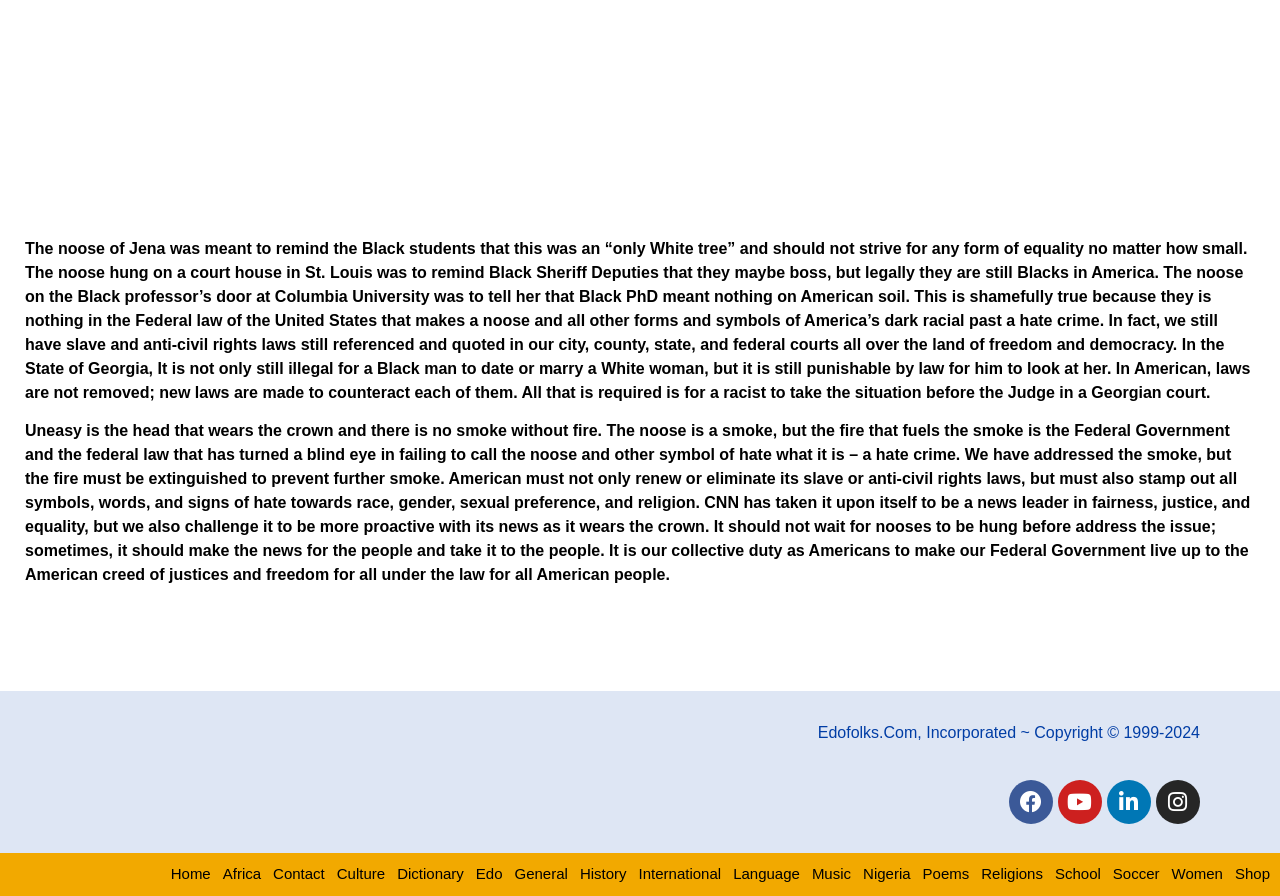Locate the bounding box coordinates of the clickable region necessary to complete the following instruction: "Visit the Nigeria page". Provide the coordinates in the format of four float numbers between 0 and 1, i.e., [left, top, right, bottom].

[0.674, 0.964, 0.711, 0.989]